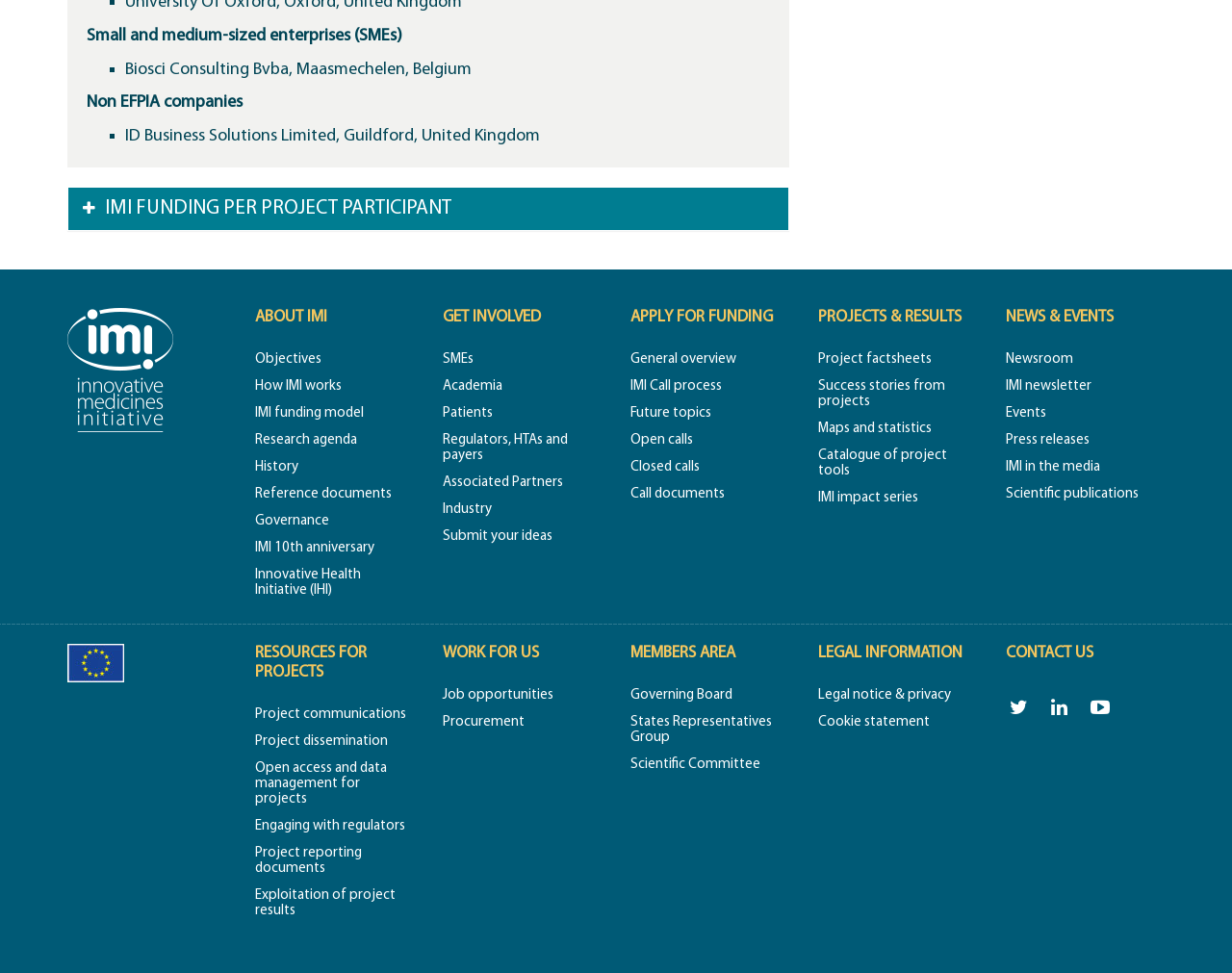Provide a thorough and detailed response to the question by examining the image: 
What is the name of the company in Belgium?

I found the answer by looking at the StaticText element with the text 'Biosci Consulting Bvba, Maasmechelen, Belgium' which is a list item under the heading 'Small and medium-sized enterprises (SMEs)'.